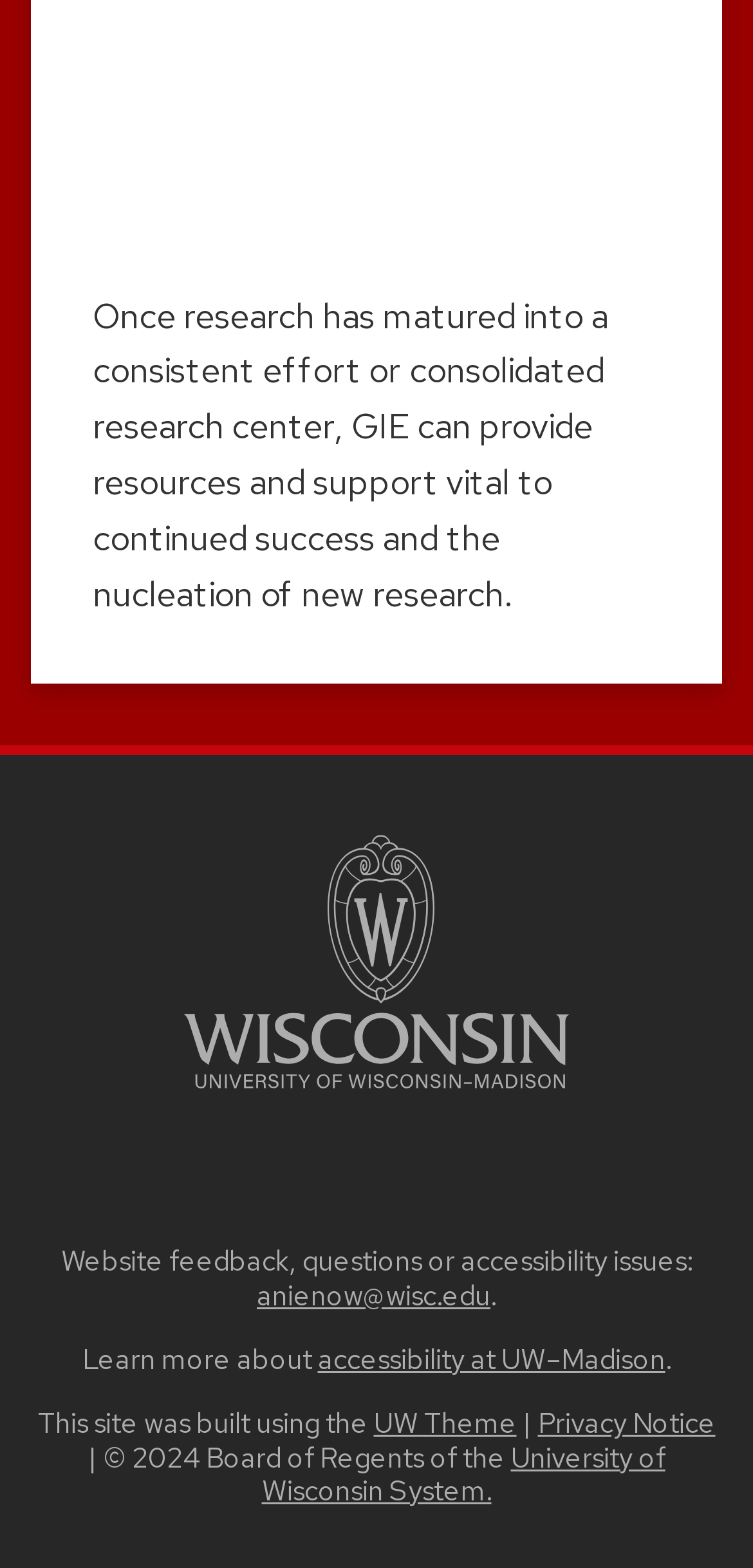Based on the image, provide a detailed and complete answer to the question: 
What year is the copyright for the site?

The StaticText element with the text '| © 2024 Board of Regents of the University of Wisconsin System.' indicates that the copyright for the site is for the year 2024.